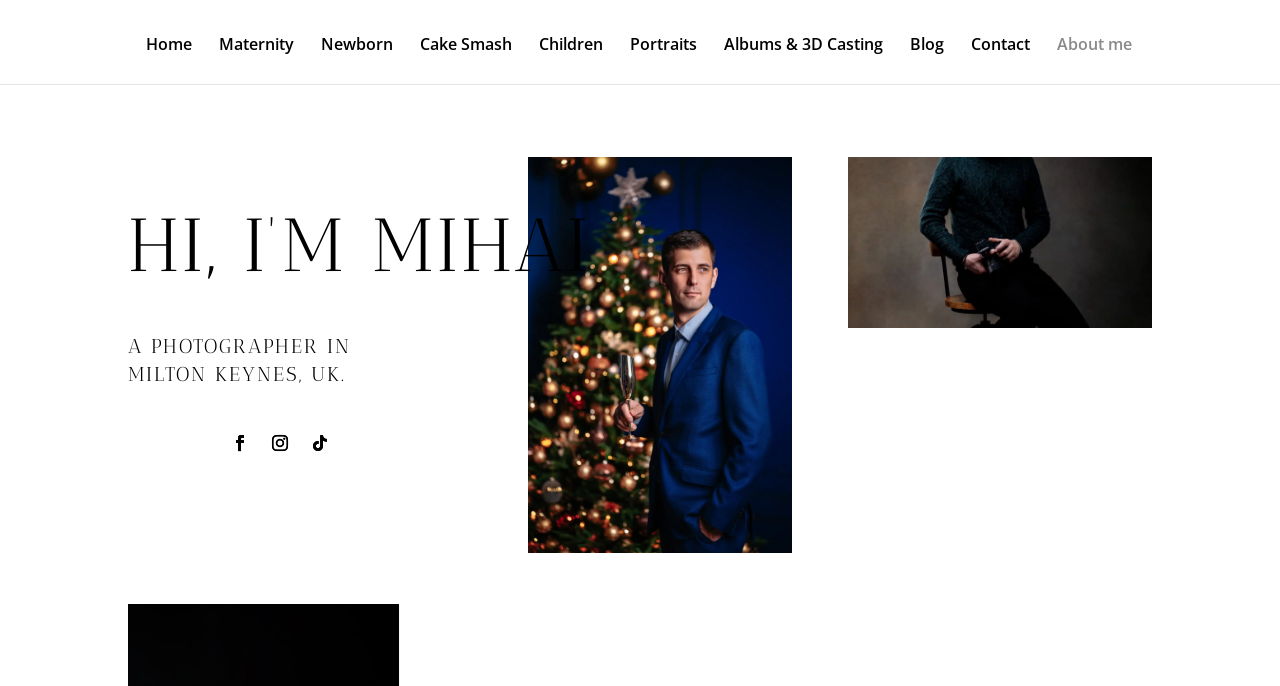Given the element description: "Albums & 3D Casting", predict the bounding box coordinates of this UI element. The coordinates must be four float numbers between 0 and 1, given as [left, top, right, bottom].

[0.566, 0.054, 0.69, 0.122]